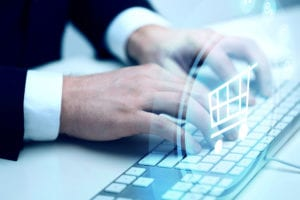What does the shopping cart icon represent?
Please analyze the image and answer the question with as much detail as possible.

The digital graphic of a shopping cart icon overlaying the hands symbolizes e-commerce and online transactions, which is relevant to the topic of order fulfillment and managing online retail operations.